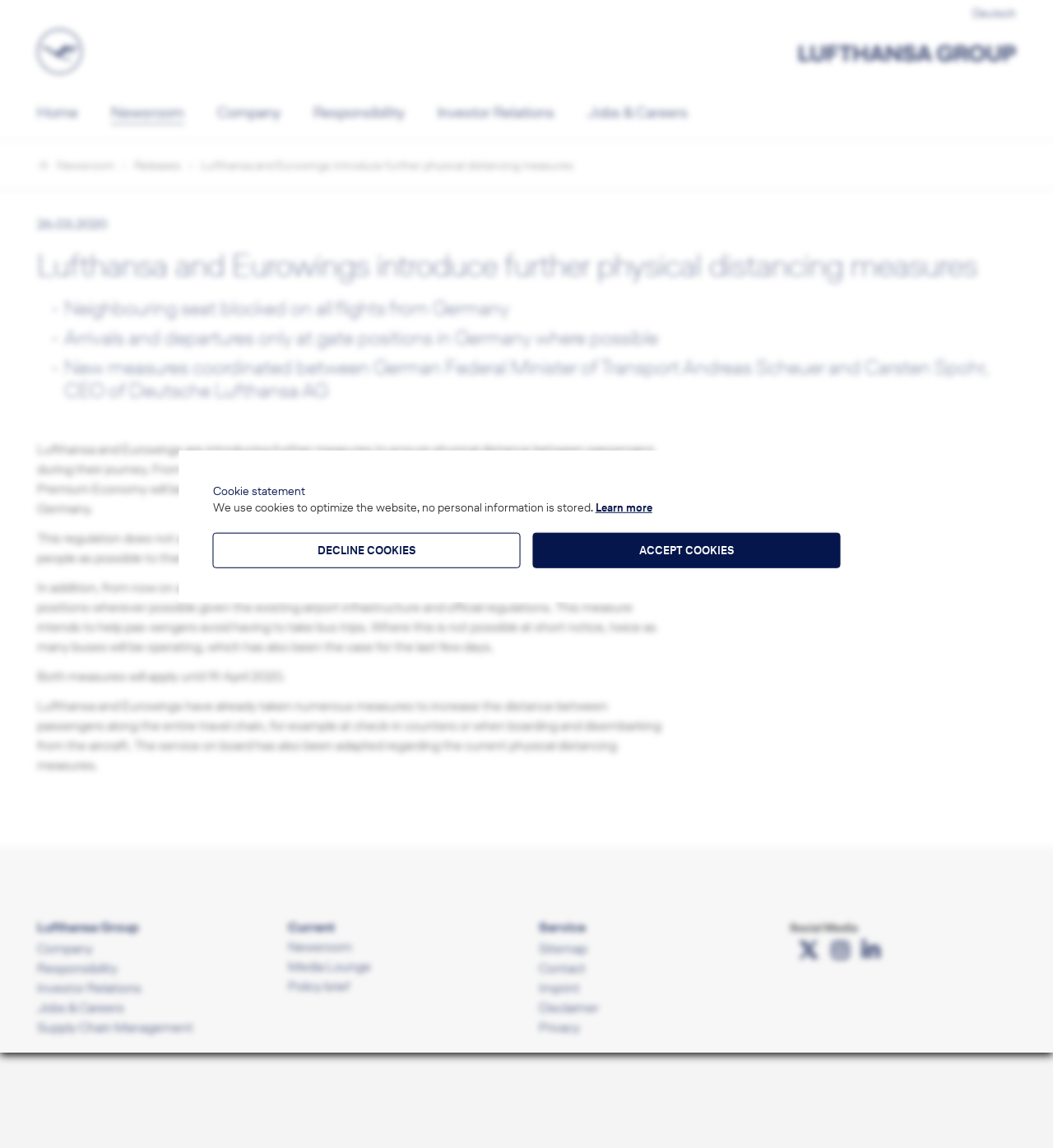Kindly determine the bounding box coordinates of the area that needs to be clicked to fulfill this instruction: "Click on the Donate button".

None